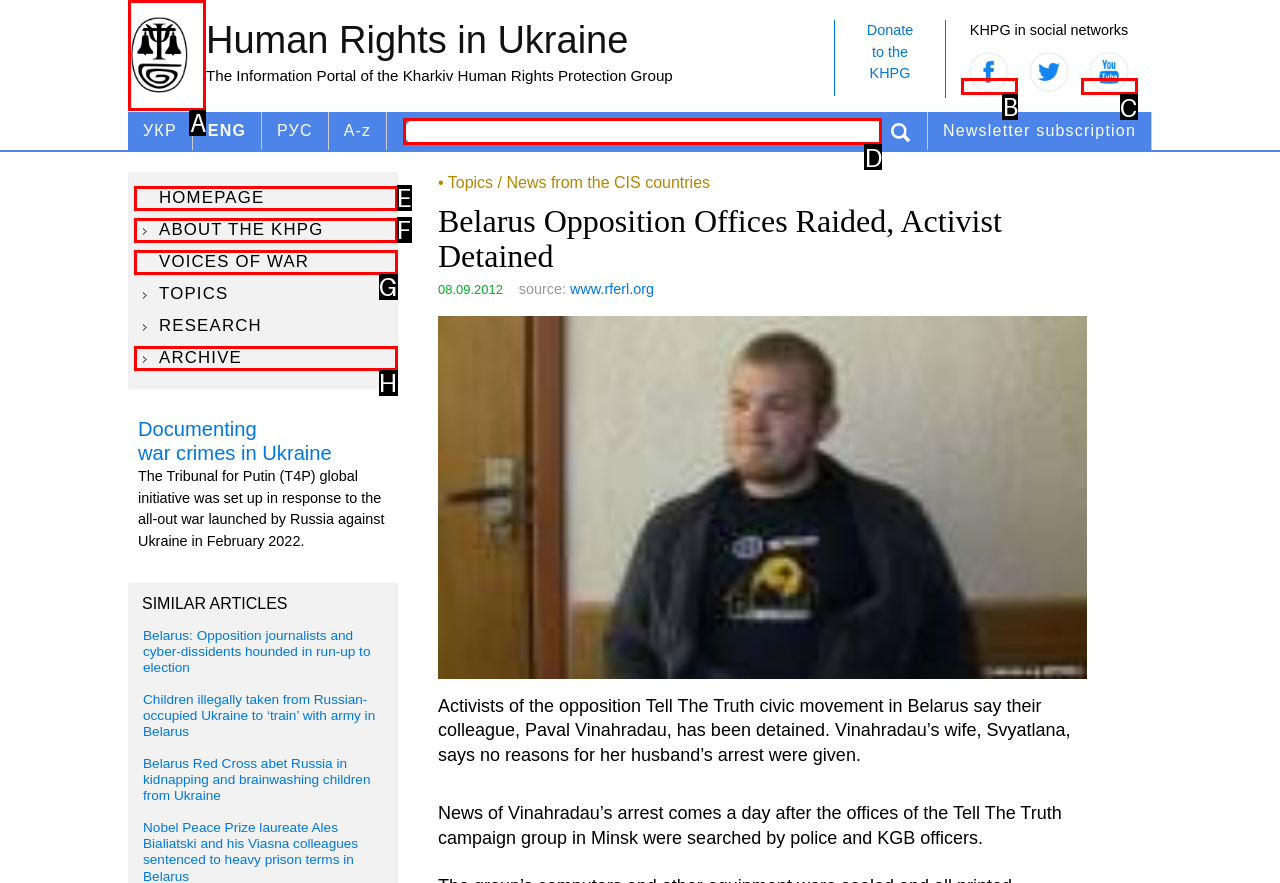To achieve the task: Click on the Facebook link, which HTML element do you need to click?
Respond with the letter of the correct option from the given choices.

B